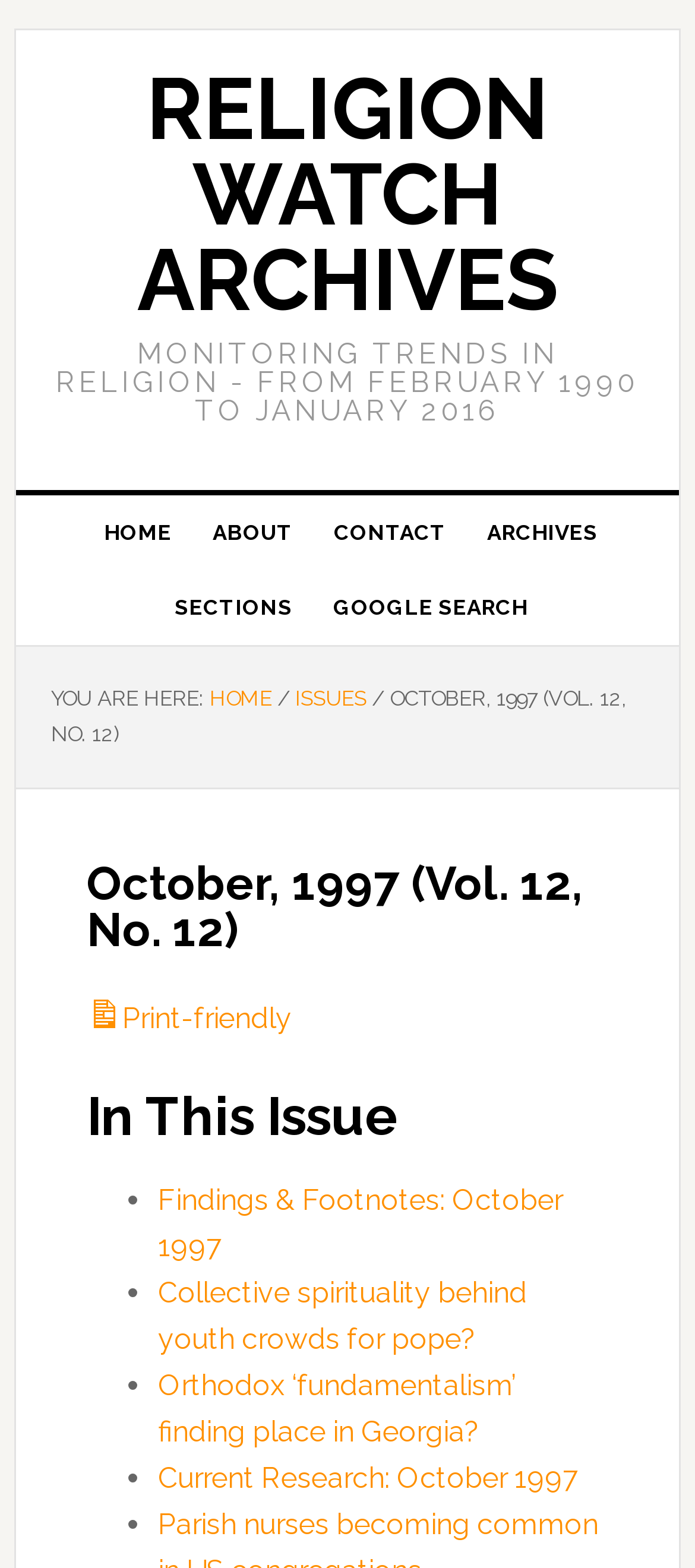Identify the bounding box coordinates of the section that should be clicked to achieve the task described: "print this page".

[0.125, 0.639, 0.42, 0.66]